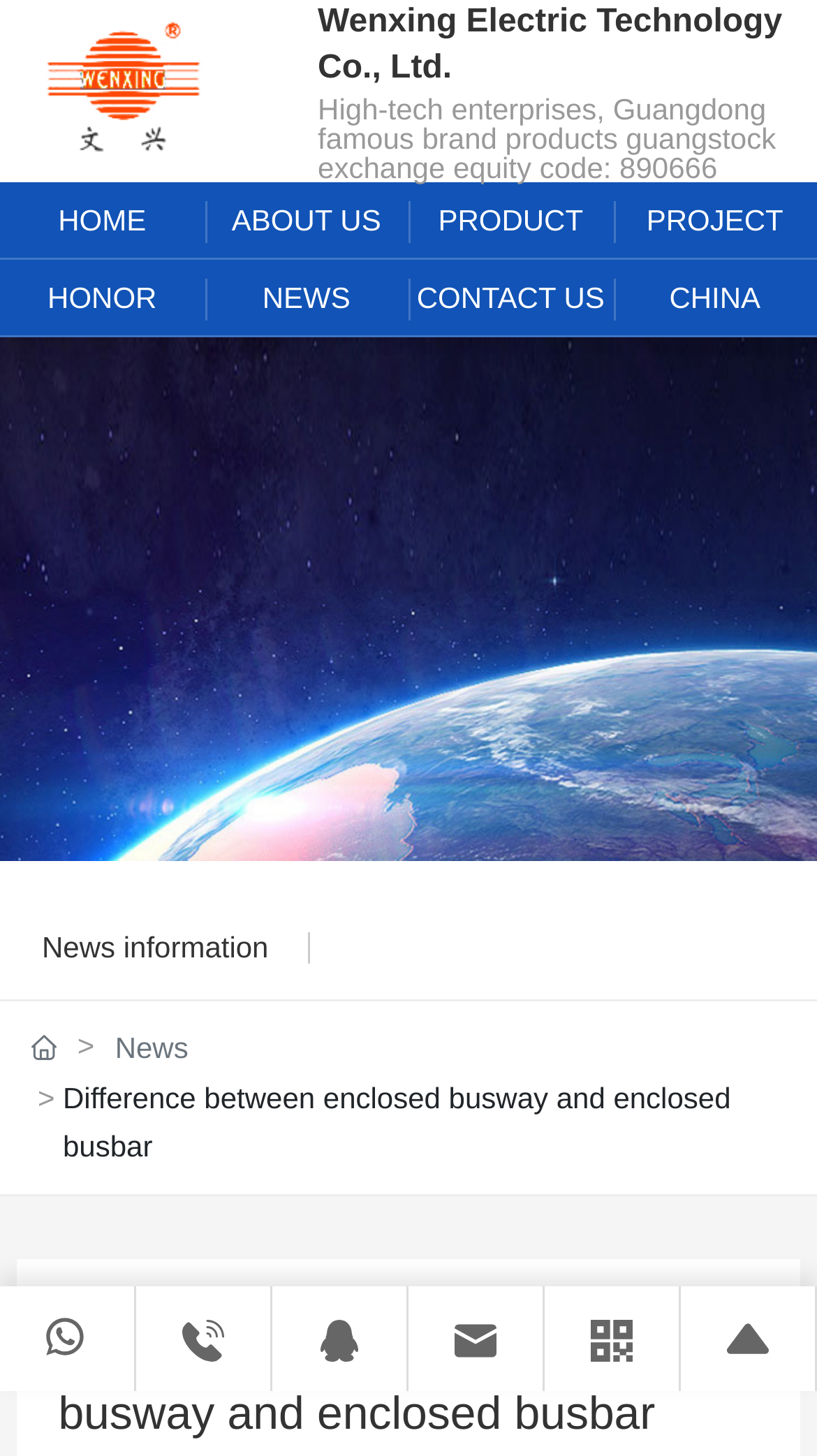Please locate the clickable area by providing the bounding box coordinates to follow this instruction: "View the NEWS CENTER".

[0.051, 0.421, 0.949, 0.455]